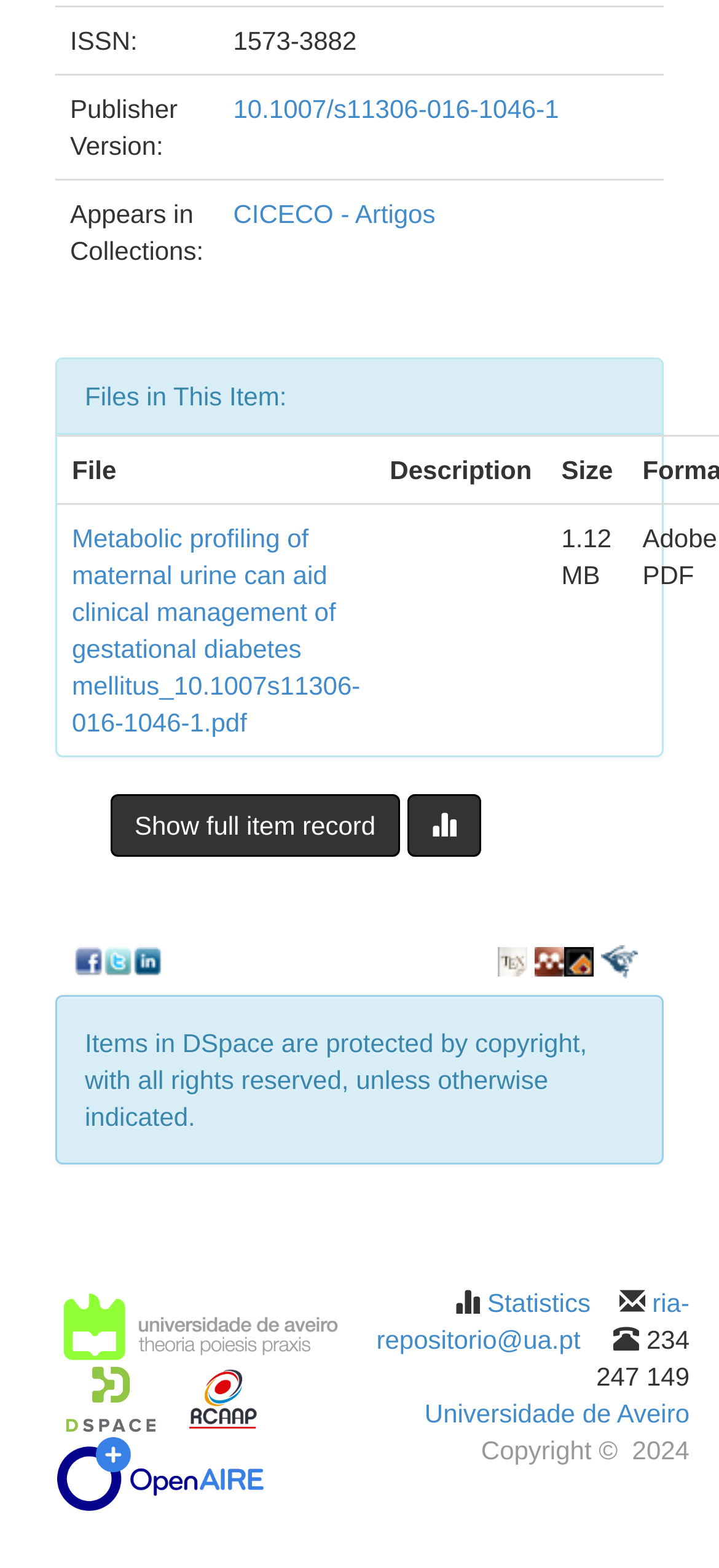Please locate the UI element described by "alt="Facebook" title="Partilhe no Facebook"" and provide its bounding box coordinates.

[0.103, 0.602, 0.144, 0.621]